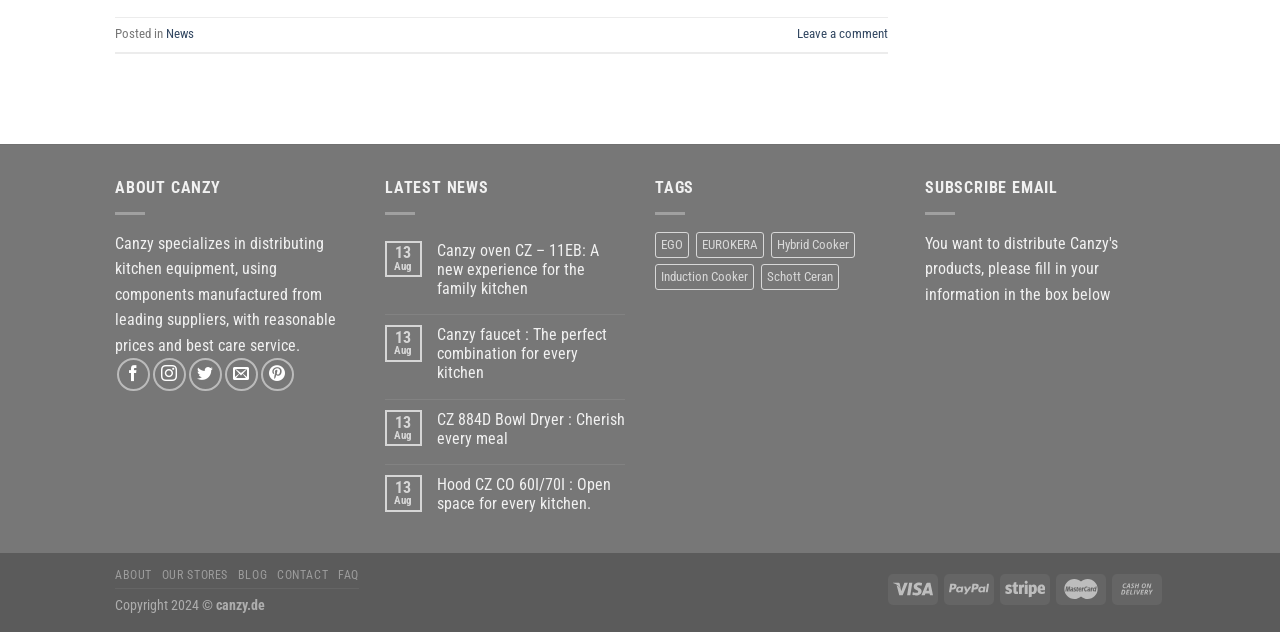Answer the question below with a single word or a brief phrase: 
How many products are under the 'Induction Cooker' category?

12 products